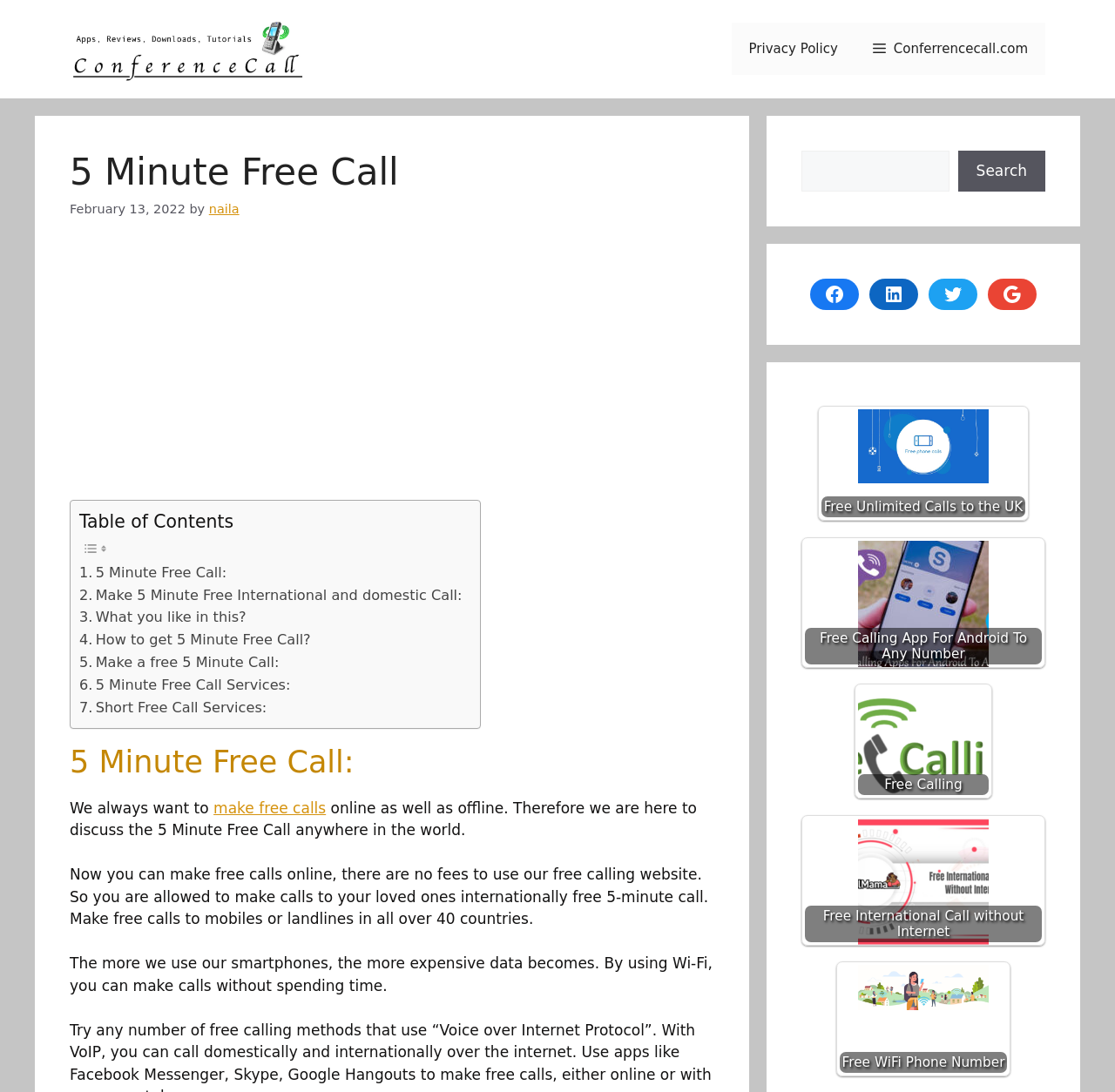Extract the bounding box for the UI element that matches this description: "Free International Call without Internet".

[0.72, 0.747, 0.937, 0.865]